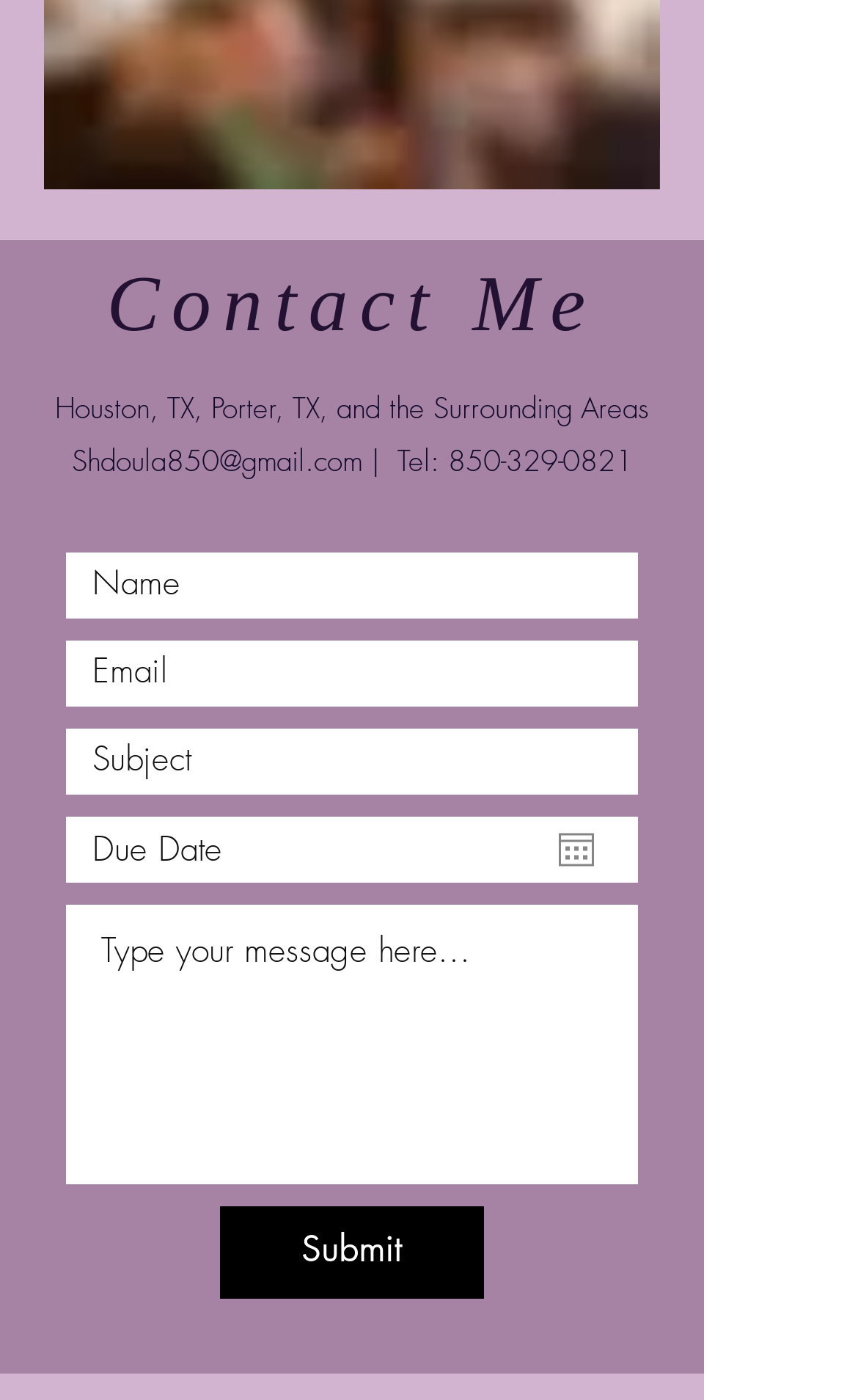Locate the bounding box coordinates of the UI element described by: "aria-label="Name" name="name" placeholder="Name"". Provide the coordinates as four float numbers between 0 and 1, formatted as [left, top, right, bottom].

[0.077, 0.394, 0.744, 0.441]